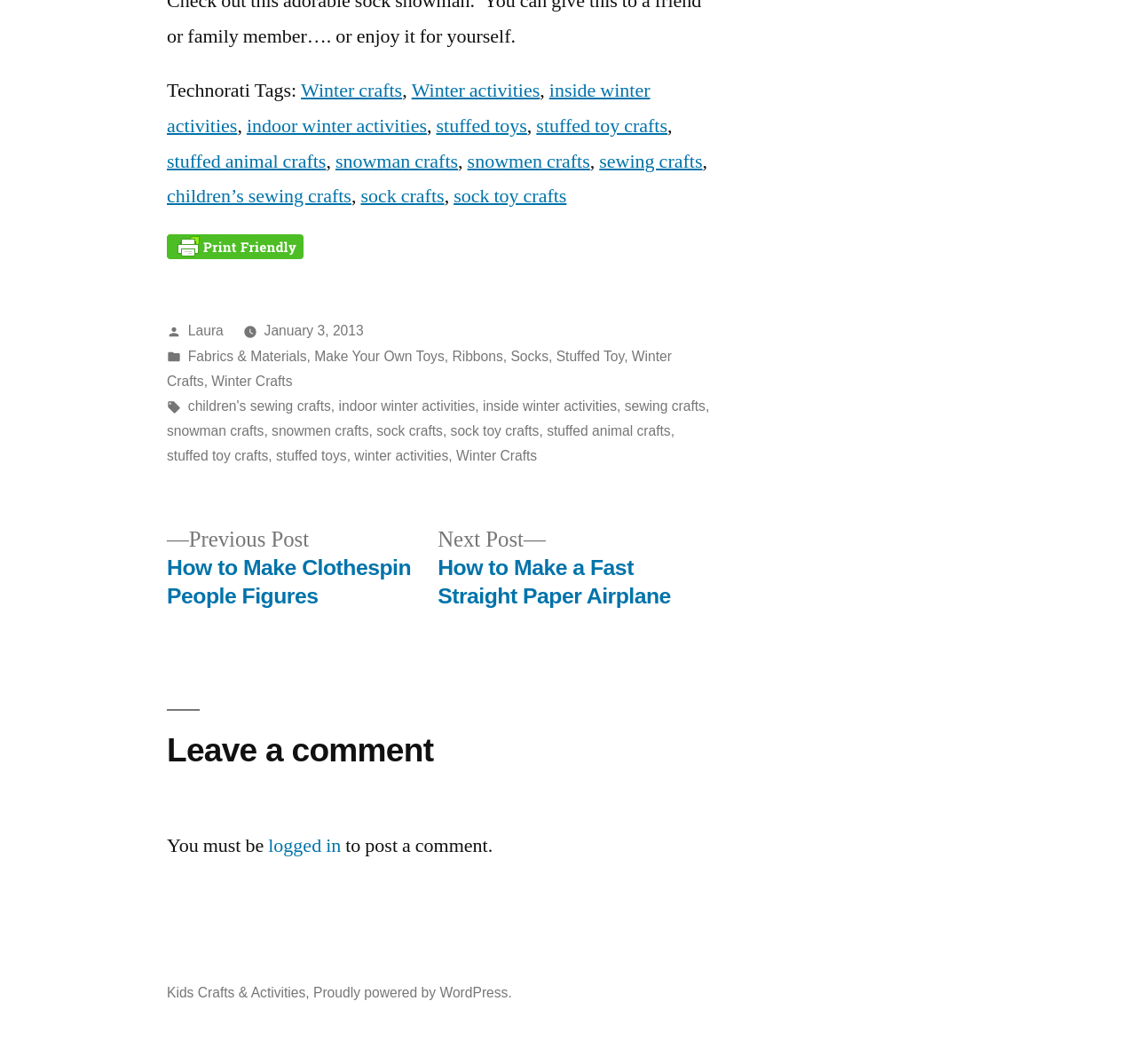Who is the author of this post? Based on the image, give a response in one word or a short phrase.

Laura